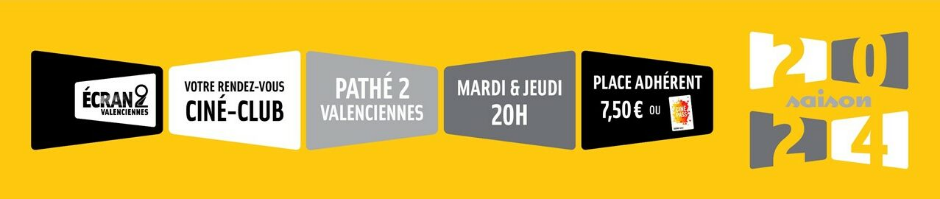Offer an in-depth caption of the image, mentioning all notable aspects.

The image features promotional graphics for the Ciné-Club in Valenciennes, situated at the Pathé 2 theater. It showcases a vibrant yellow background with a modern design that highlights the essential details of the club's offerings. Central to the design is the text "Votre rendez-vous Ciné-Club," indicating it is a go-to destination for film enthusiasts. 

The image specifies the schedule, noting screenings on "Mardi & Jeudi" at 20:00, along with membership pricing: "Place adhérent 7,50 €." The layout is engaging, combining bold fonts and striking colors, creating an inviting atmosphere for potential attendees. Overall, it serves as a visually appealing announcement aimed at encouraging local participation in the cinematic experience offered by the club.